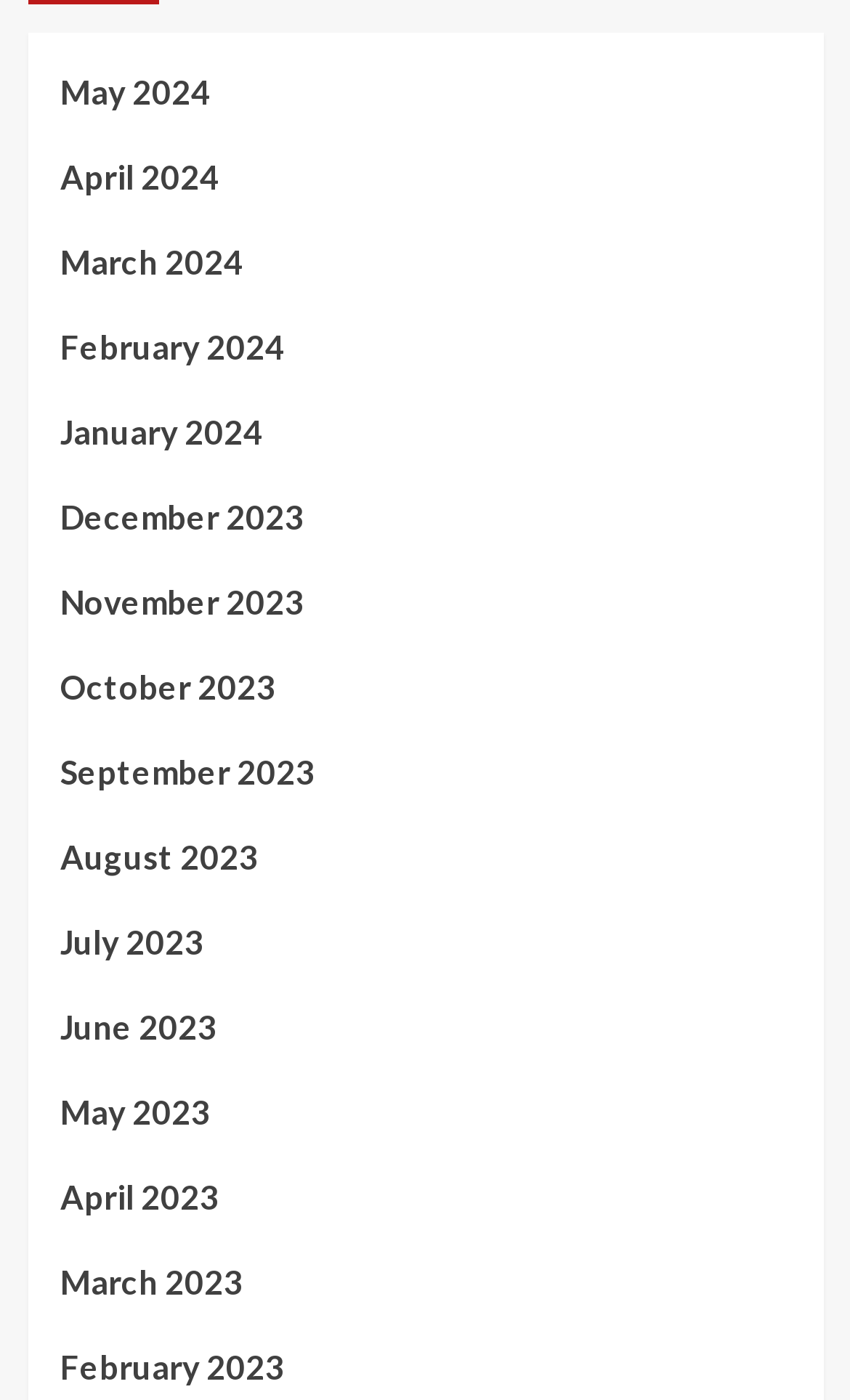What is the common format of the link texts? Examine the screenshot and reply using just one word or a brief phrase.

Month YYYY